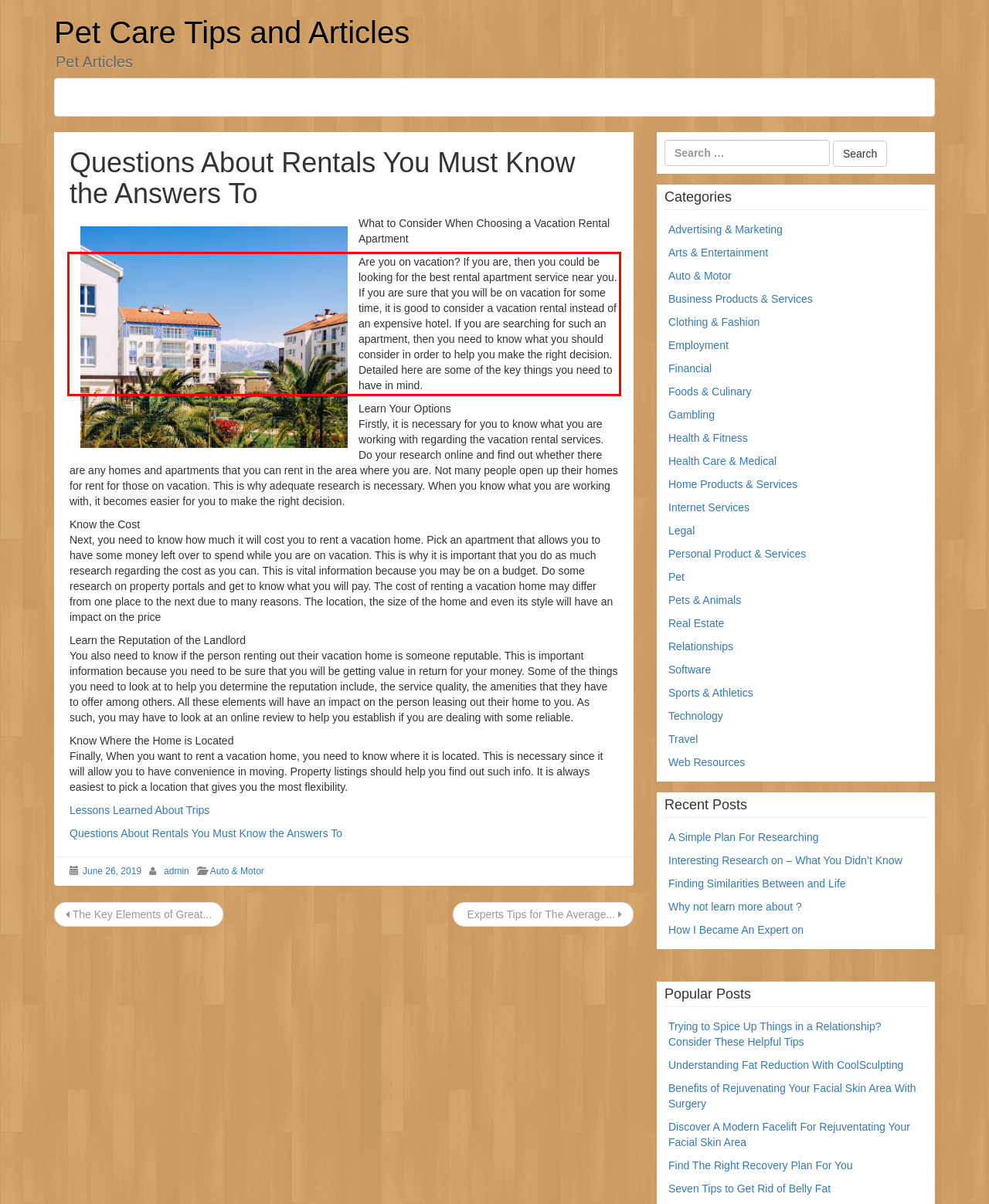Identify the text inside the red bounding box in the provided webpage screenshot and transcribe it.

Are you on vacation? If you are, then you could be looking for the best rental apartment service near you. If you are sure that you will be on vacation for some time, it is good to consider a vacation rental instead of an expensive hotel. If you are searching for such an apartment, then you need to know what you should consider in order to help you make the right decision. Detailed here are some of the key things you need to have in mind.